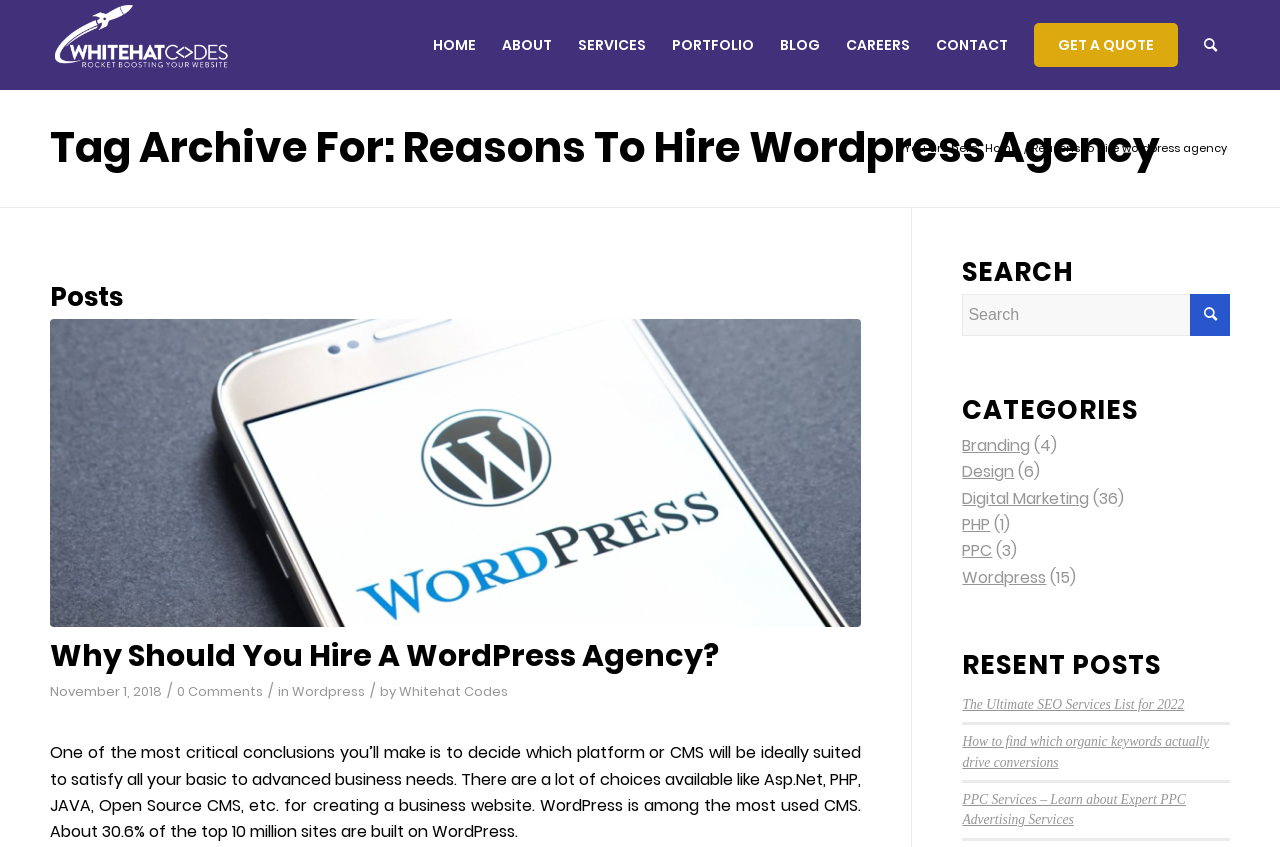Extract the bounding box of the UI element described as: "alt="Whitehat Codes" title="logo"".

[0.039, 0.0, 0.182, 0.106]